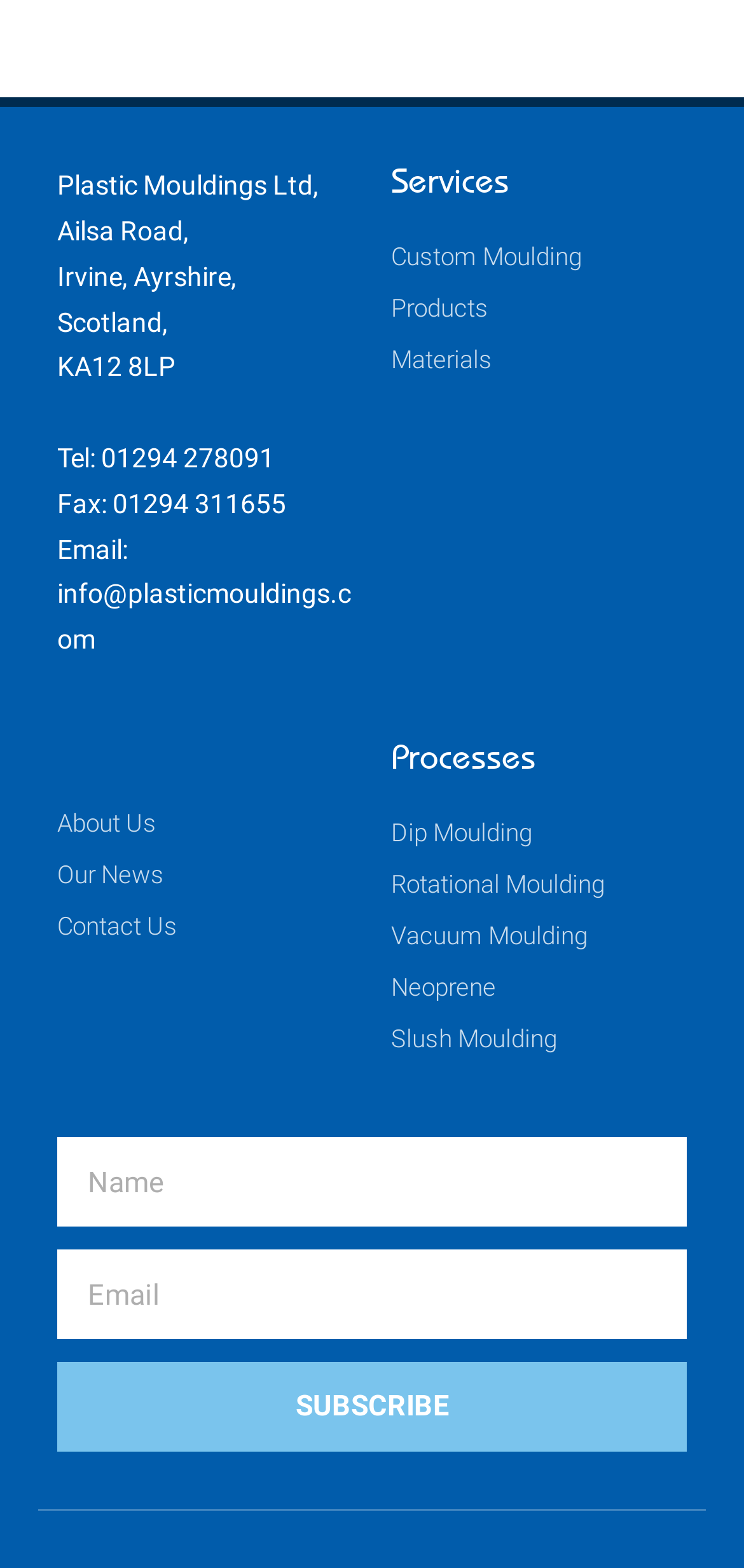Locate the bounding box coordinates of the segment that needs to be clicked to meet this instruction: "Enter your name".

[0.077, 0.726, 0.923, 0.783]